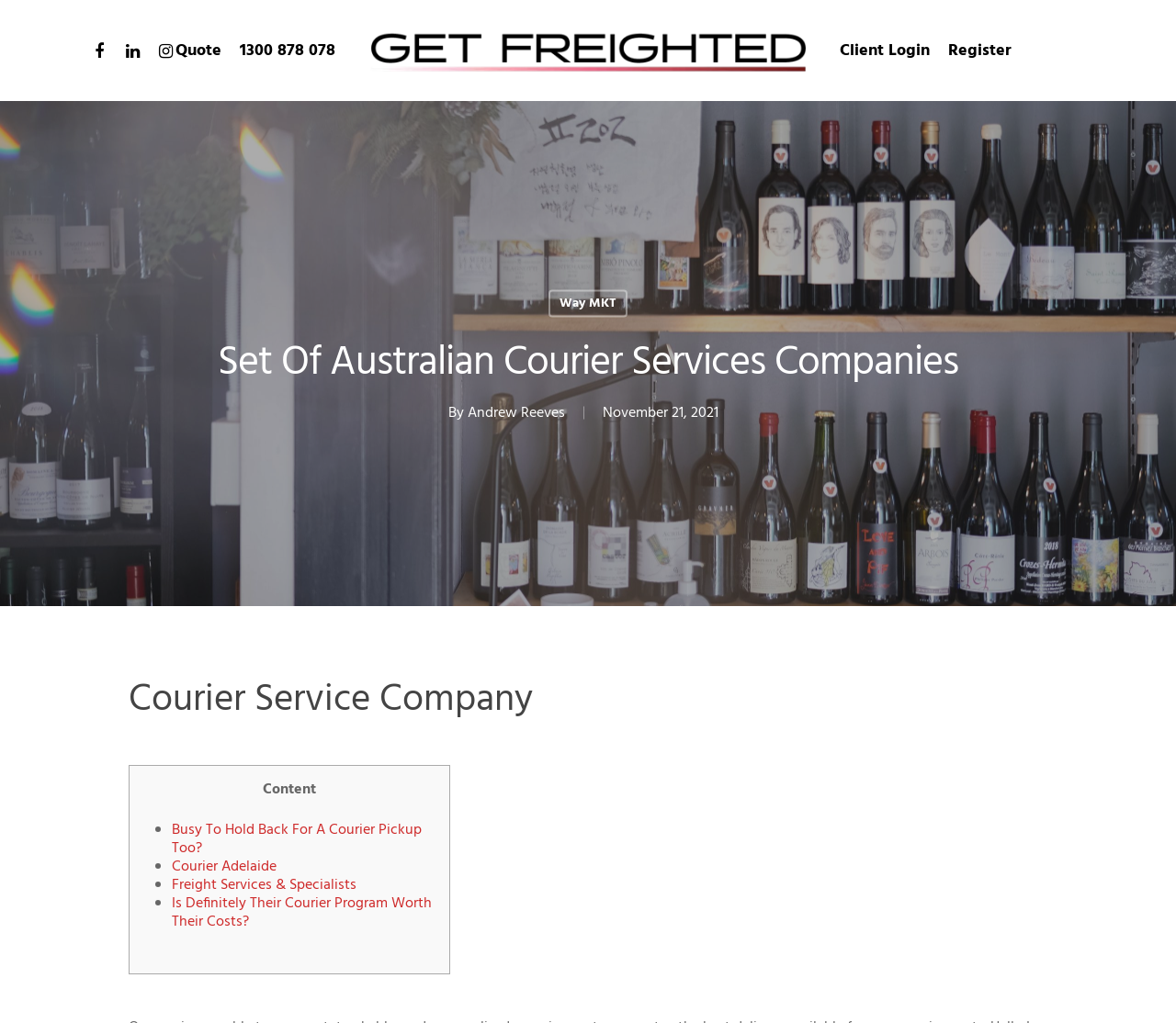Write an elaborate caption that captures the essence of the webpage.

This webpage is about a courier service company, with a prominent header "Set Of Australian Courier Services Companies" at the top center of the page. Below the header, there are several links, including "Get Freighted", "Quote", "1300 878 078", "Client Login", and "Register", which are aligned horizontally across the top of the page. 

To the left of the header, there are three social media links, represented by icons. Below the links, there is a subheading "Courier Service Company" at the top left of the page. 

The main content of the page is a list of articles or services, presented in a table layout. The list includes four items, each marked with a bullet point, and includes links to "Busy To Hold Back For A Courier Pickup Too?", "Courier Adelaide", "Freight Services & Specialists", and "Is Definitely Their Courier Program Worth Their Costs?". 

At the bottom of the page, there is a footer section with a credit note "By Andrew Reeves" and a date "November 21, 2021". There is also a link to "Way MKT" at the bottom center of the page.